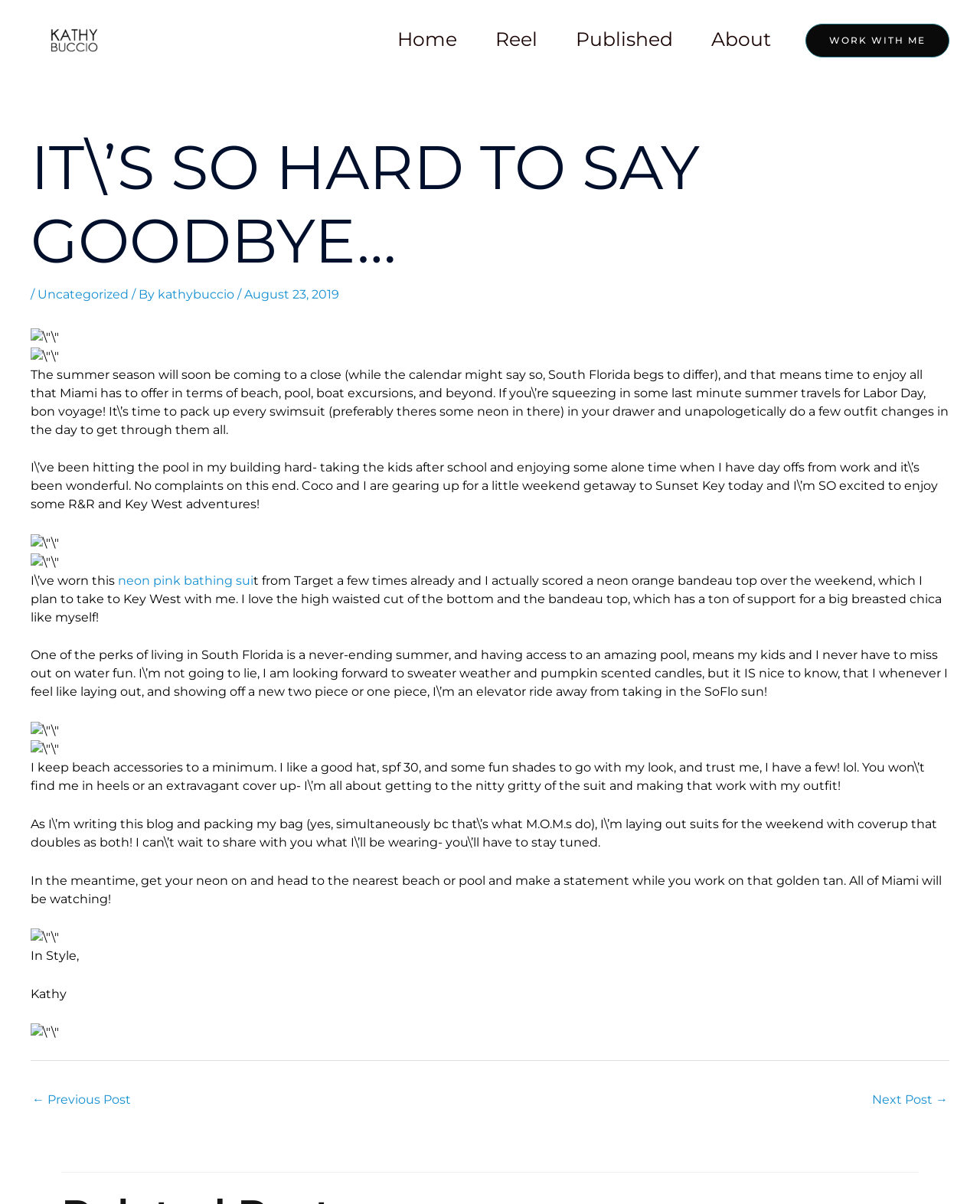What is the topic of the article?
Kindly offer a comprehensive and detailed response to the question.

The article talks about the author's experience with summer, beach, and pool activities, and shares her thoughts on enjoying the season in Miami.